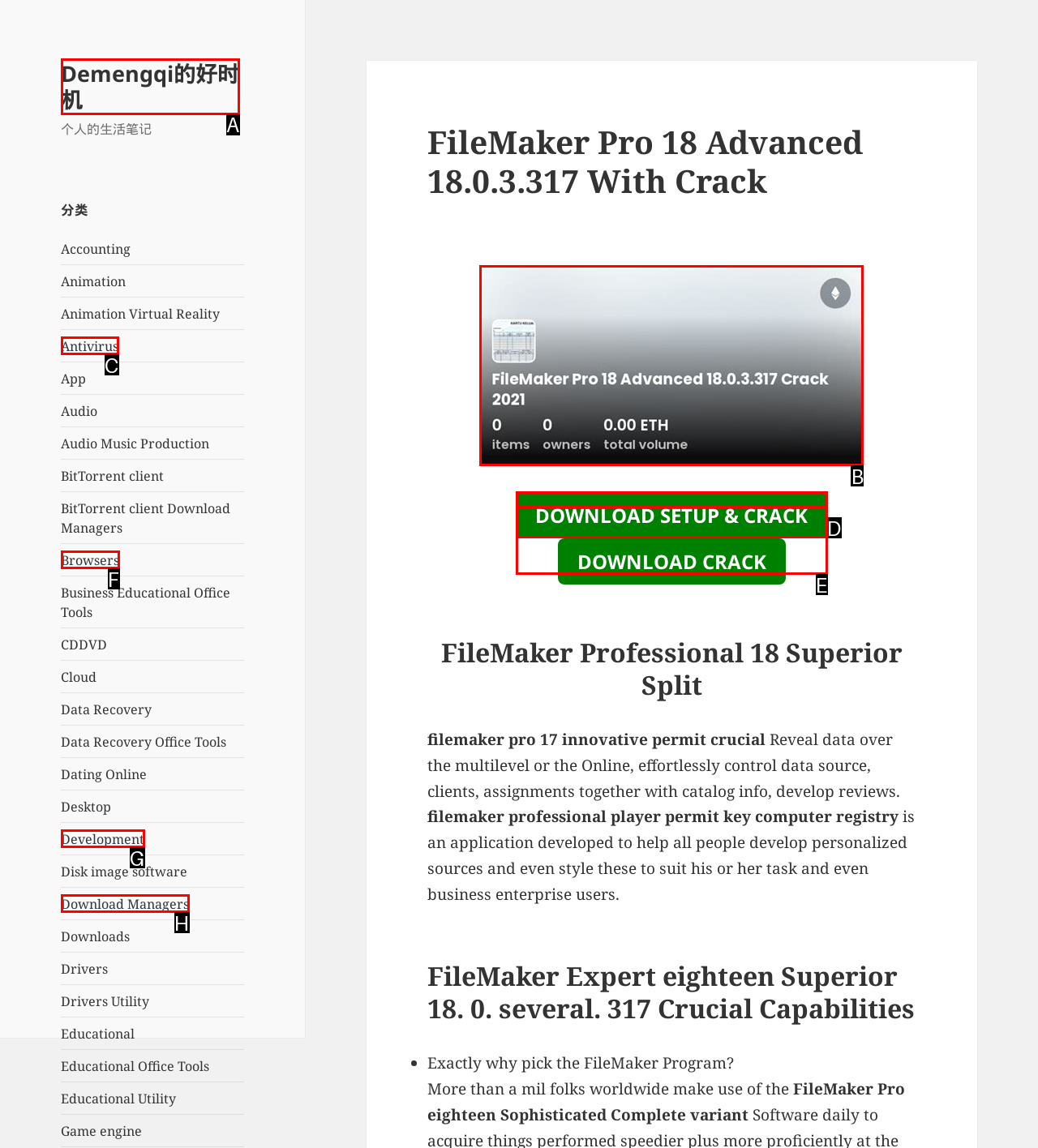Select the letter of the UI element that matches this task: Check the 'FileMaker Pro 18 Advanced 18.0.3.317 With Crack' image
Provide the answer as the letter of the correct choice.

B